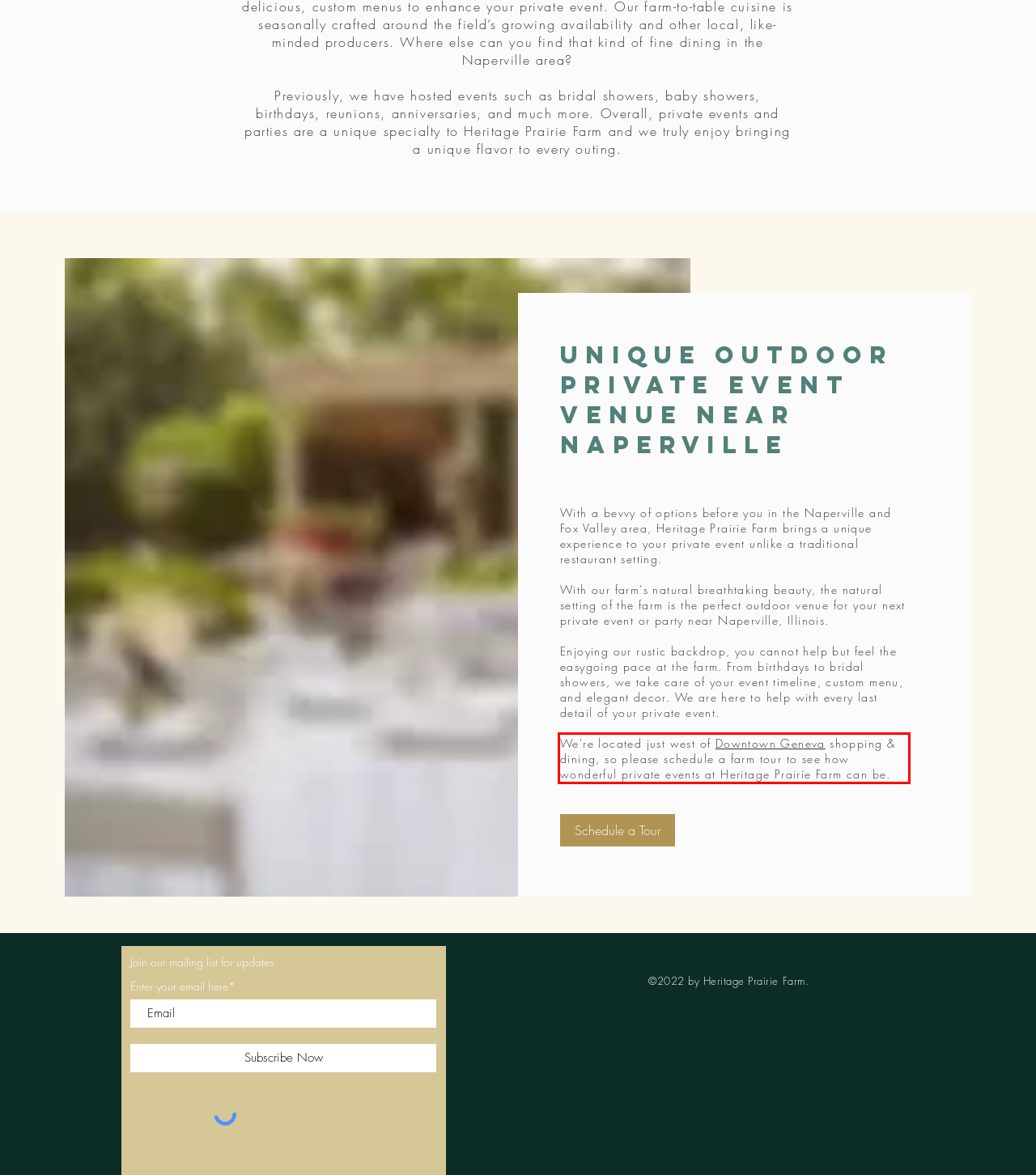With the provided screenshot of a webpage, locate the red bounding box and perform OCR to extract the text content inside it.

We're located just west of Downtown Geneva shopping & dining, so please schedule a farm tour to see how wonderful private events at Heritage Prairie Farm can be.